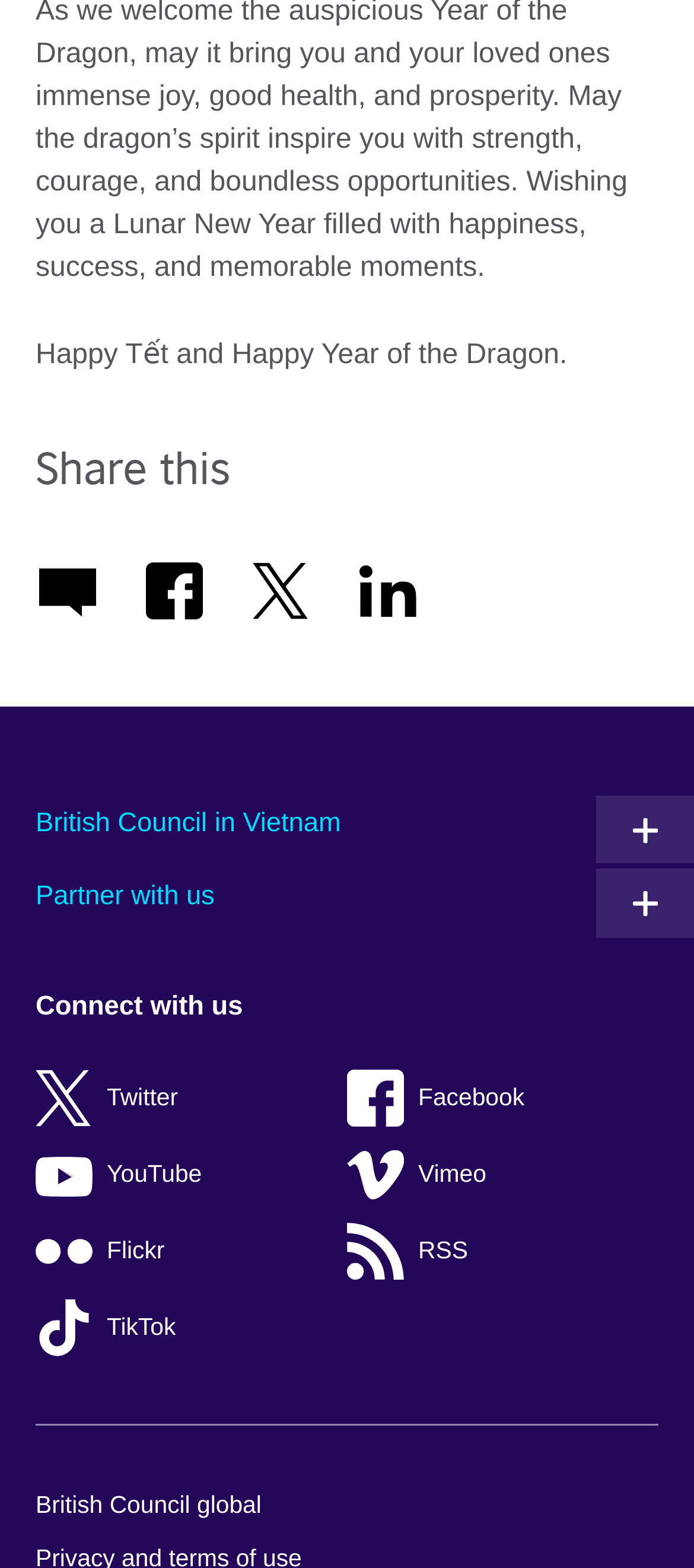Find and provide the bounding box coordinates for the UI element described here: "British Council in Vietnam". The coordinates should be given as four float numbers between 0 and 1: [left, top, right, bottom].

[0.051, 0.507, 0.846, 0.545]